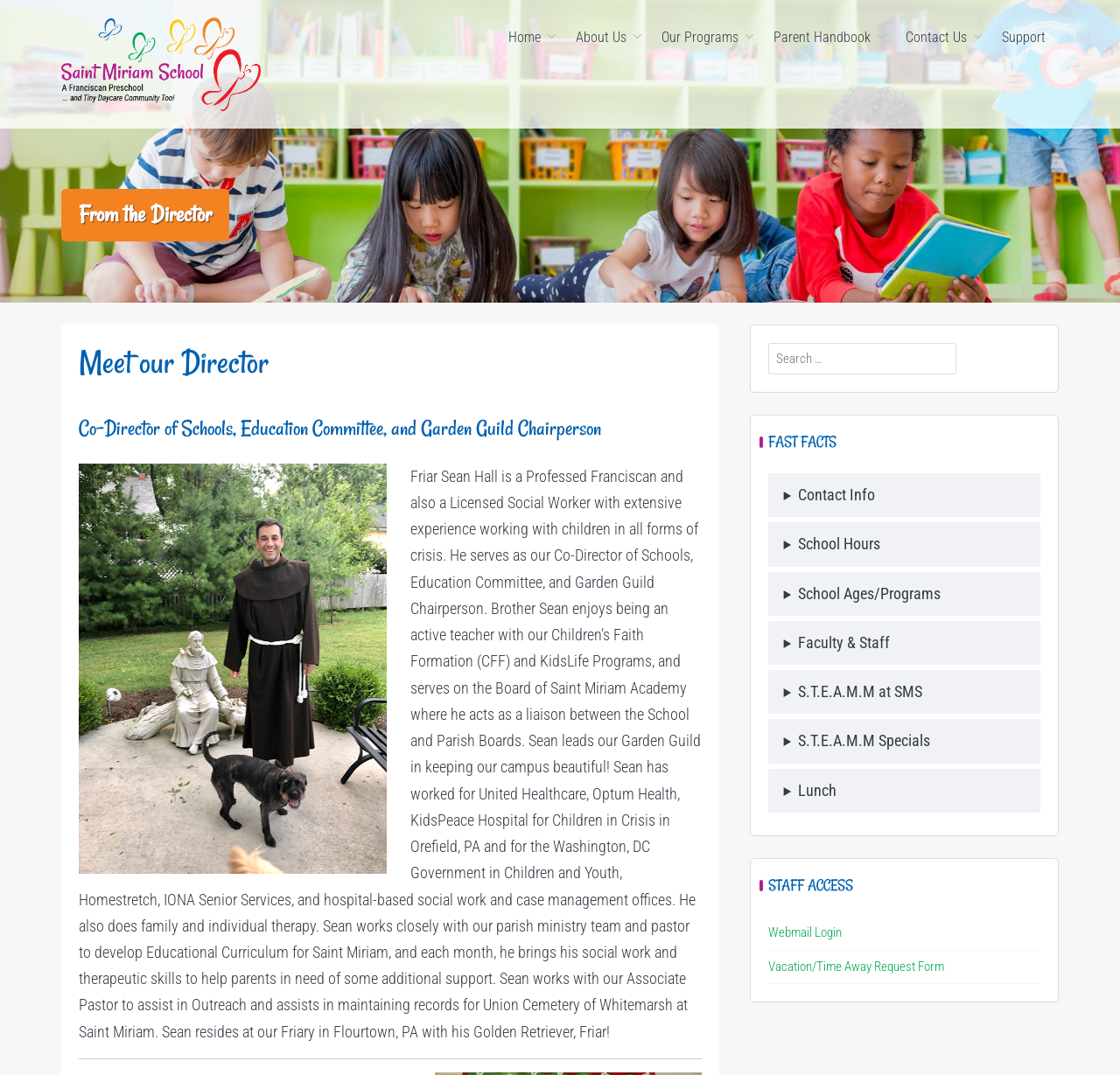Identify the bounding box coordinates for the region of the element that should be clicked to carry out the instruction: "Log in to Webmail". The bounding box coordinates should be four float numbers between 0 and 1, i.e., [left, top, right, bottom].

[0.686, 0.86, 0.751, 0.875]